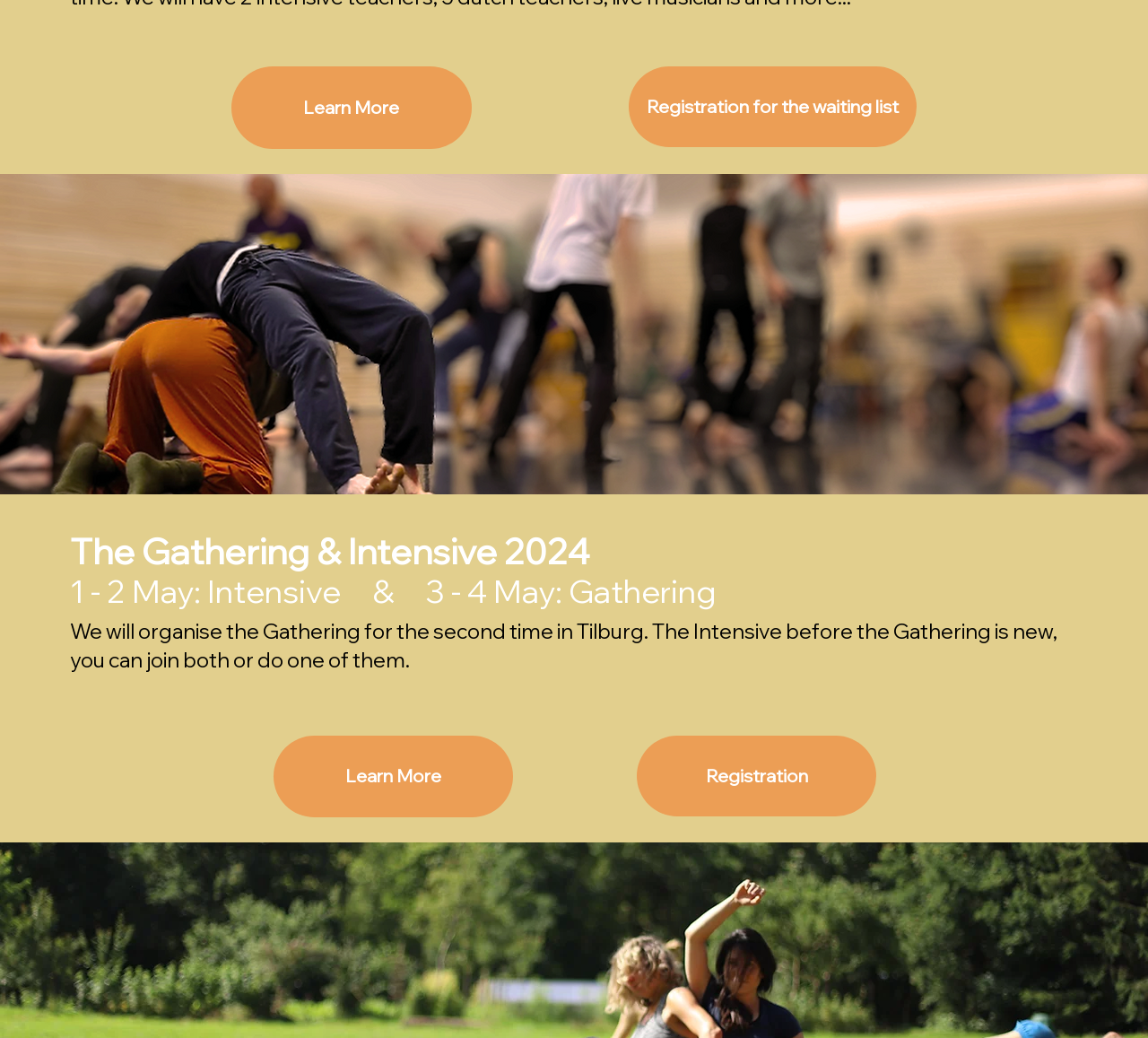Find and provide the bounding box coordinates for the UI element described with: "Learn More".

[0.238, 0.708, 0.447, 0.787]